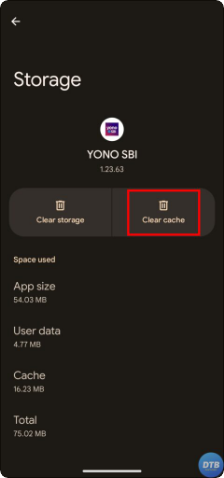Provide a one-word or short-phrase answer to the question:
What is the primary focus for users troubleshooting issues?

Clear cache